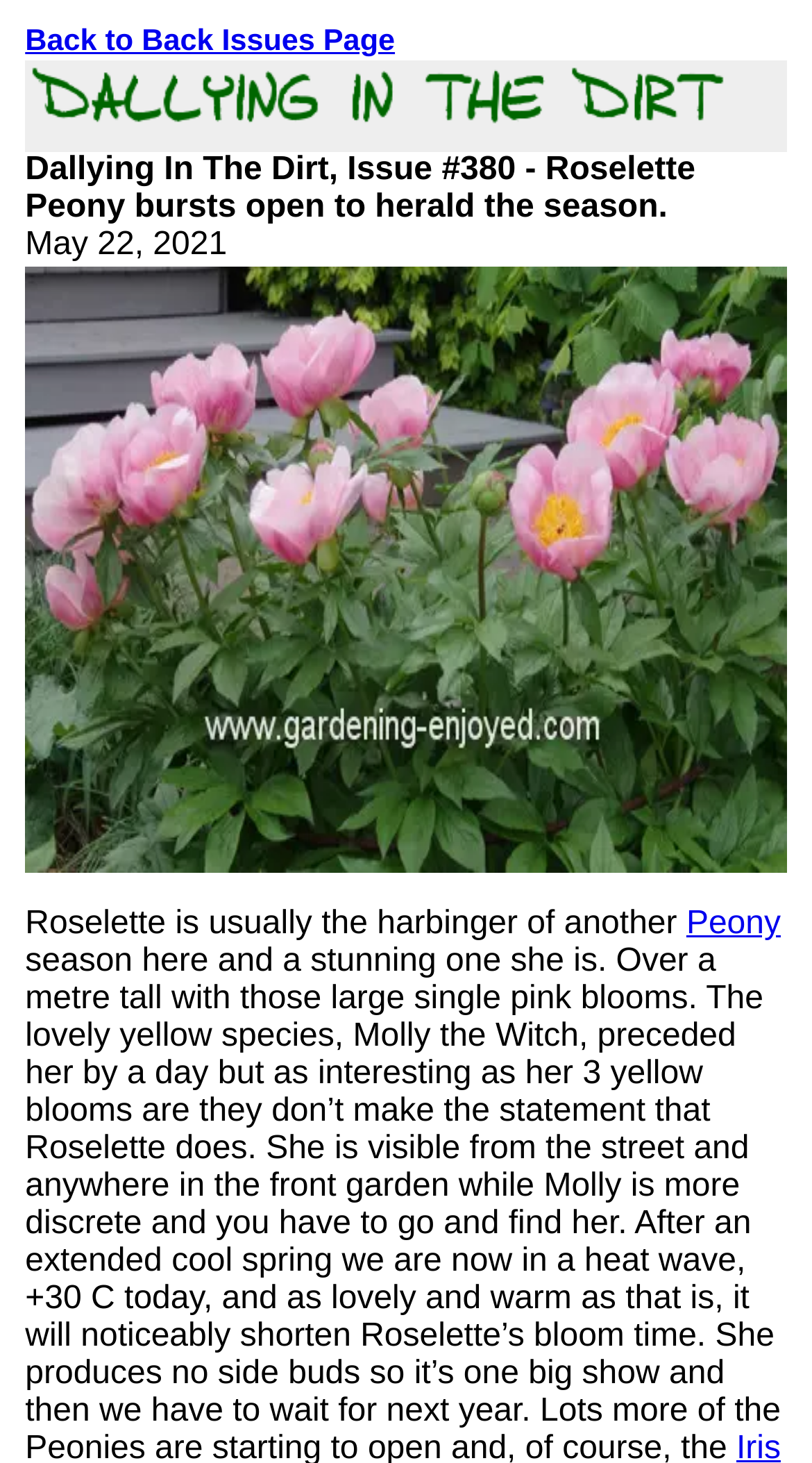What is the date of Issue #380?
Based on the visual details in the image, please answer the question thoroughly.

The question can be answered by looking at the text in the LayoutTableCell element, which mentions 'Dallying In The Dirt, Issue #380 - Roselette Peony bursts open to herald the season. May 22, 2021'.